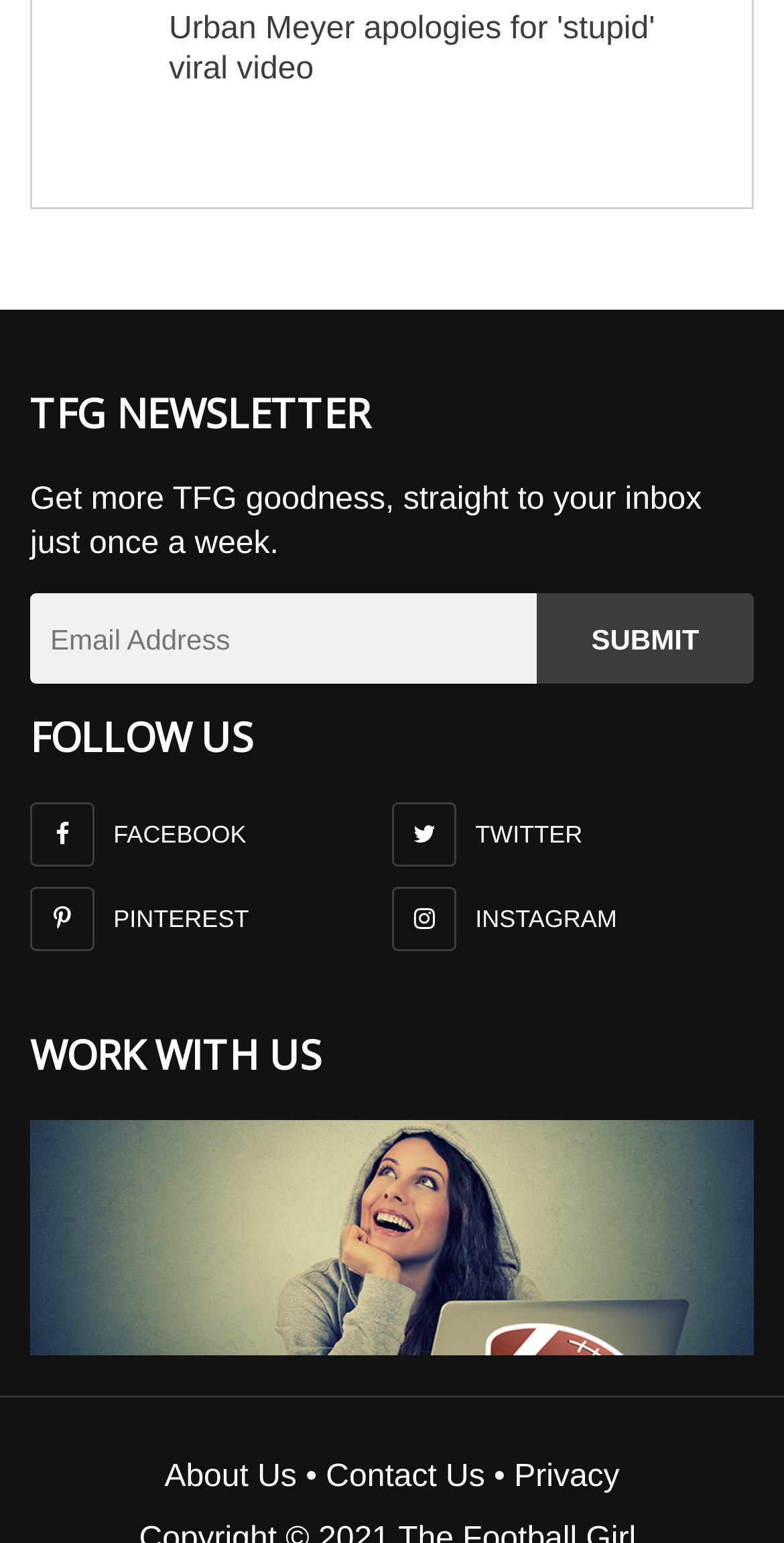What is the topic of the viral video mentioned? Look at the image and give a one-word or short phrase answer.

Urban Meyer